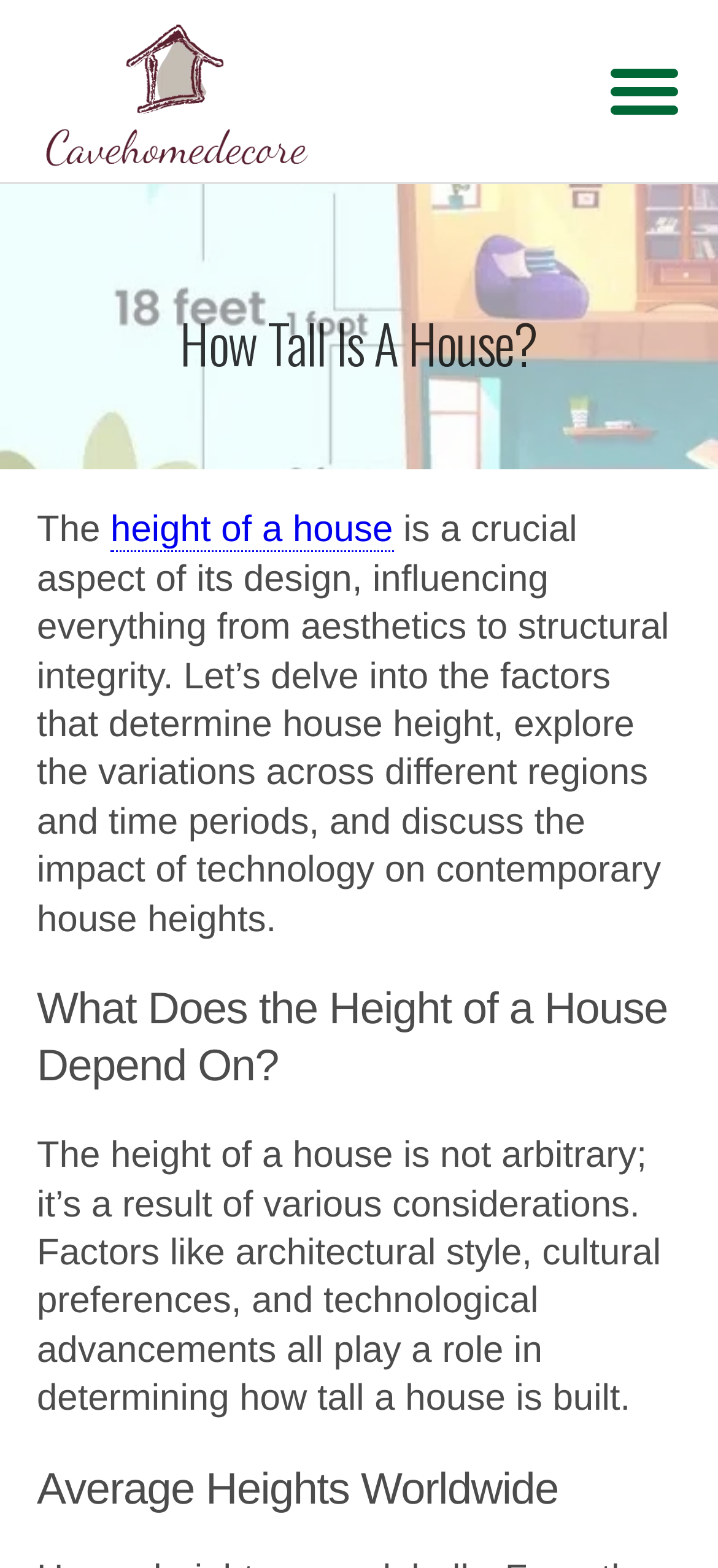Extract the top-level heading from the webpage and provide its text.

How Tall Is A House?